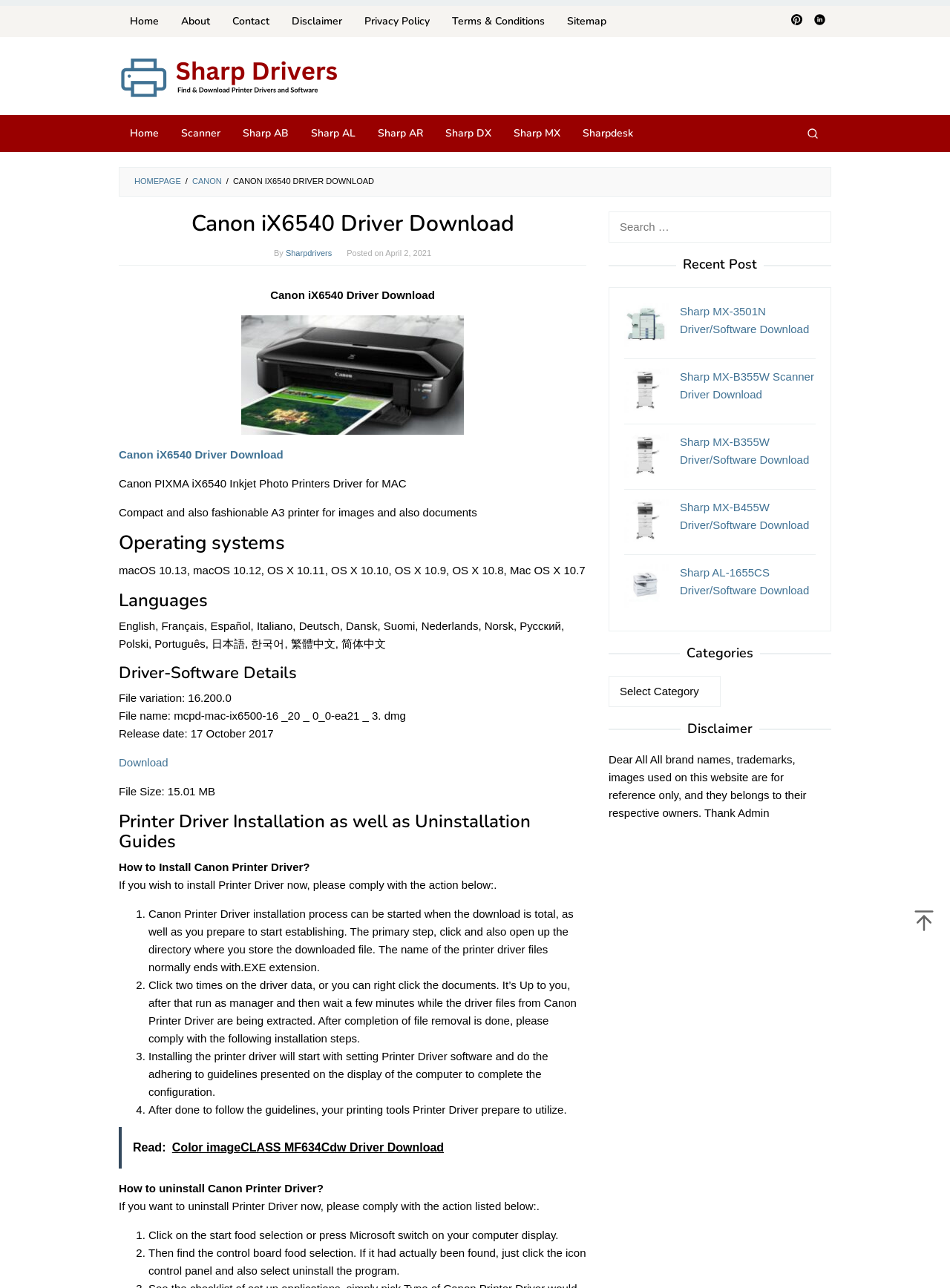How many steps are there to install the printer driver?
Based on the image, give a concise answer in the form of a single word or short phrase.

4